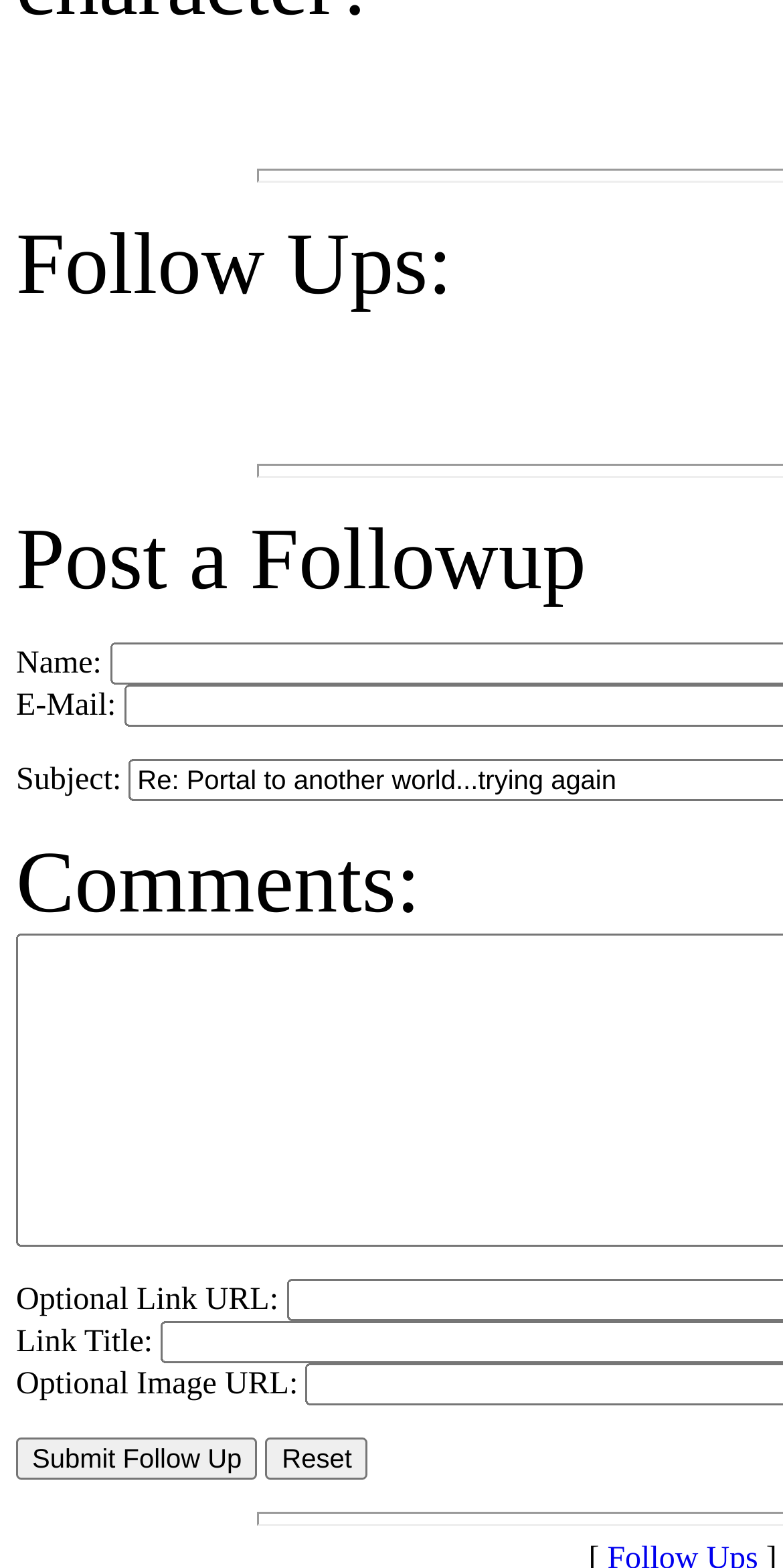Determine the bounding box coordinates for the UI element matching this description: "Follow Ups:".

[0.021, 0.139, 0.577, 0.2]